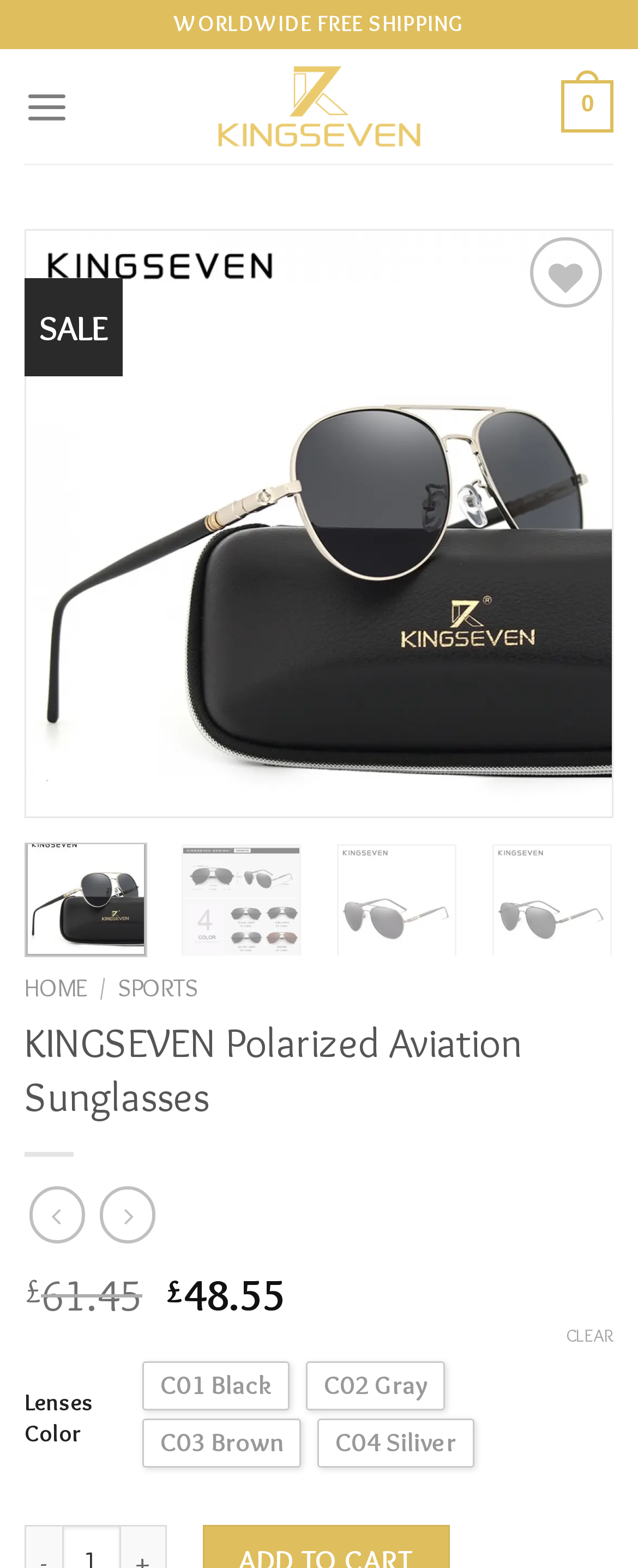Identify the bounding box coordinates necessary to click and complete the given instruction: "Add to wishlist".

[0.813, 0.21, 0.936, 0.253]